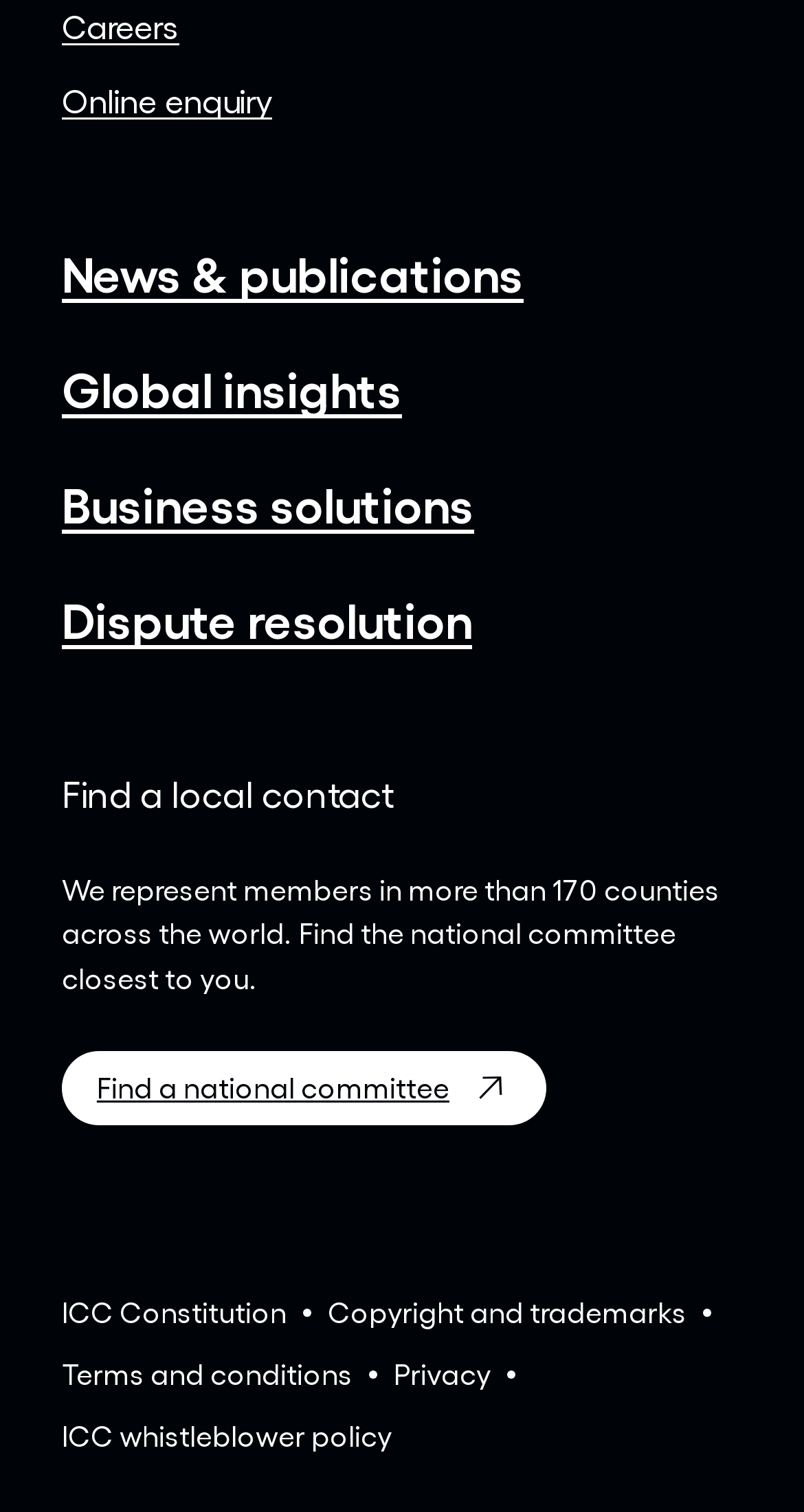Please identify the bounding box coordinates of the element's region that should be clicked to execute the following instruction: "Make an online enquiry". The bounding box coordinates must be four float numbers between 0 and 1, i.e., [left, top, right, bottom].

[0.077, 0.053, 0.338, 0.079]